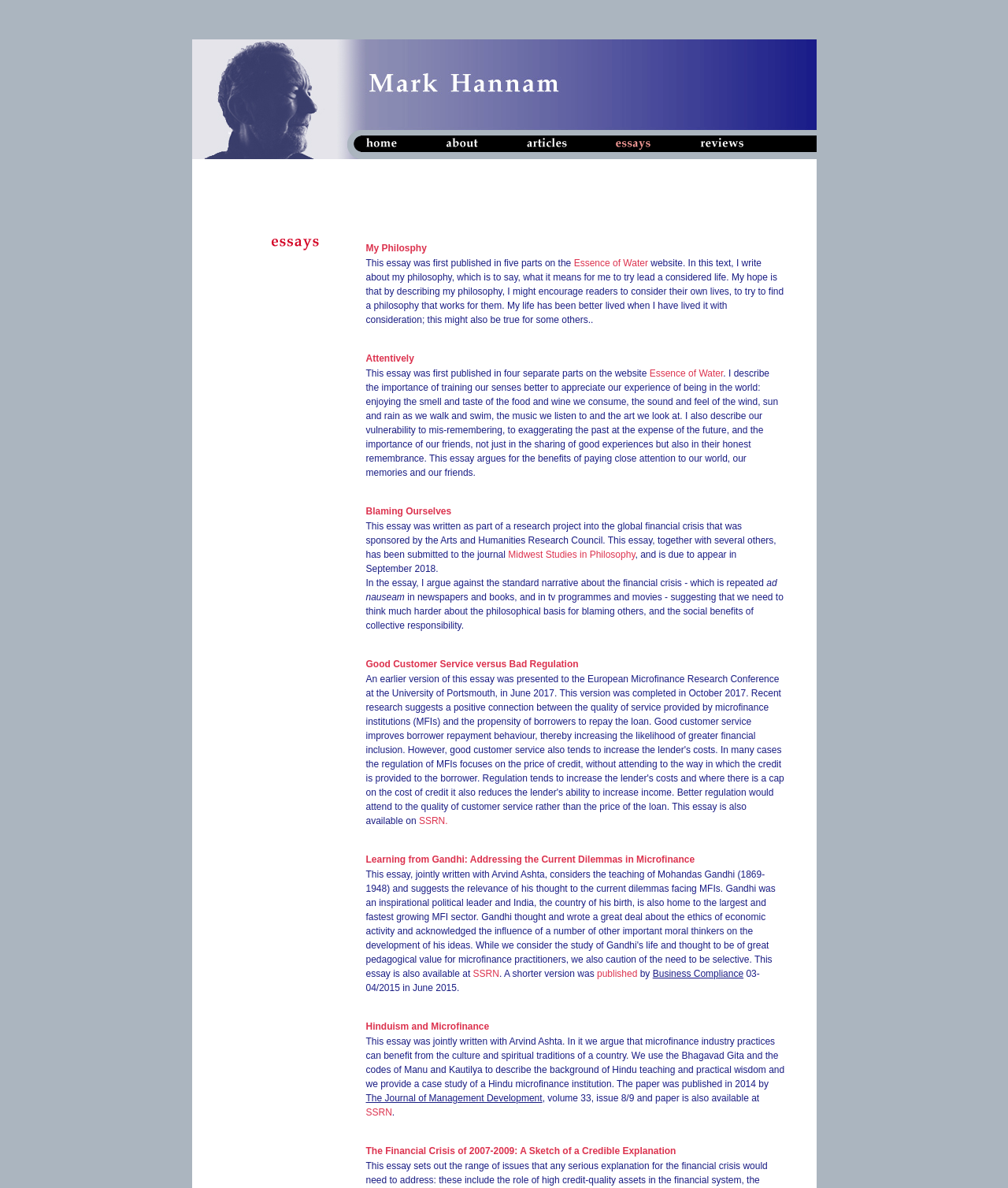Identify the bounding box coordinates of the section that should be clicked to achieve the task described: "Learn about Comprehensive SIEM and UEBA".

None